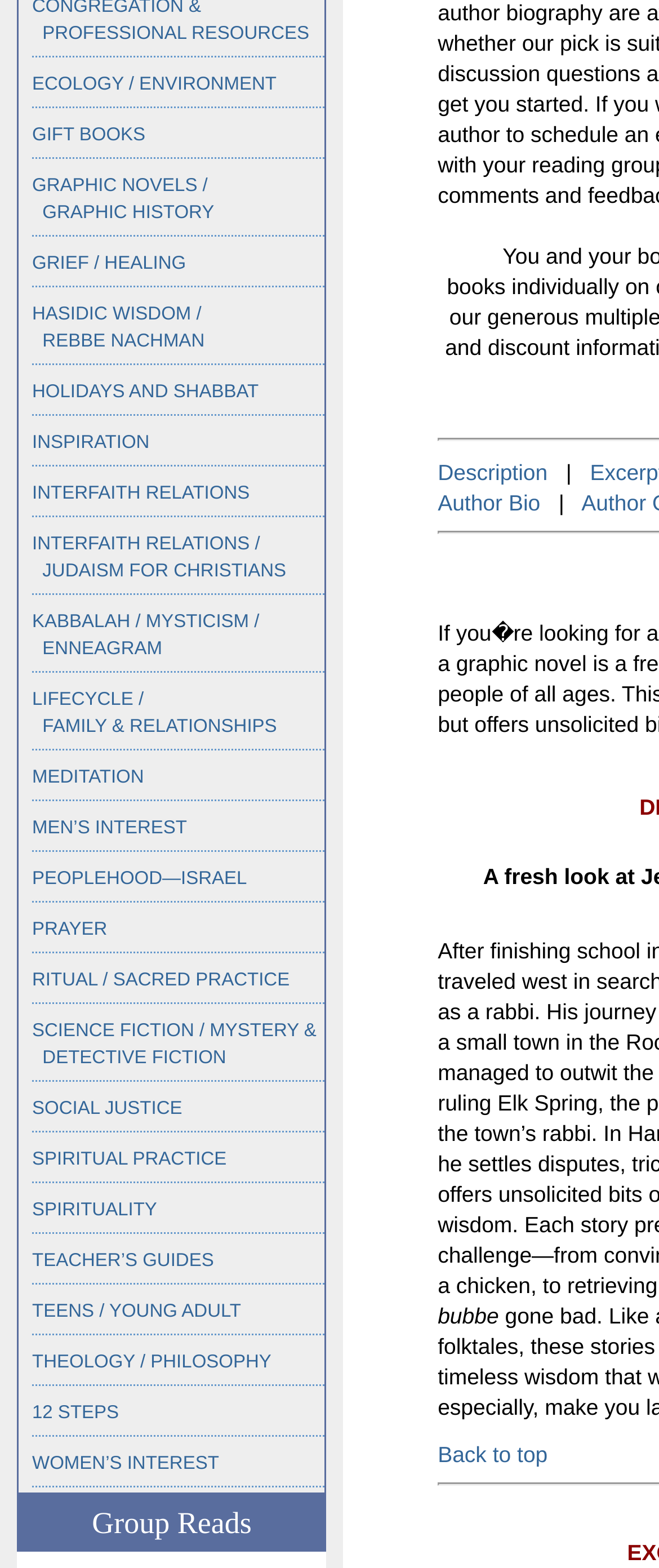Mark the bounding box of the element that matches the following description: "Kabbalah / Mysticism / Enneagram".

[0.049, 0.39, 0.394, 0.42]